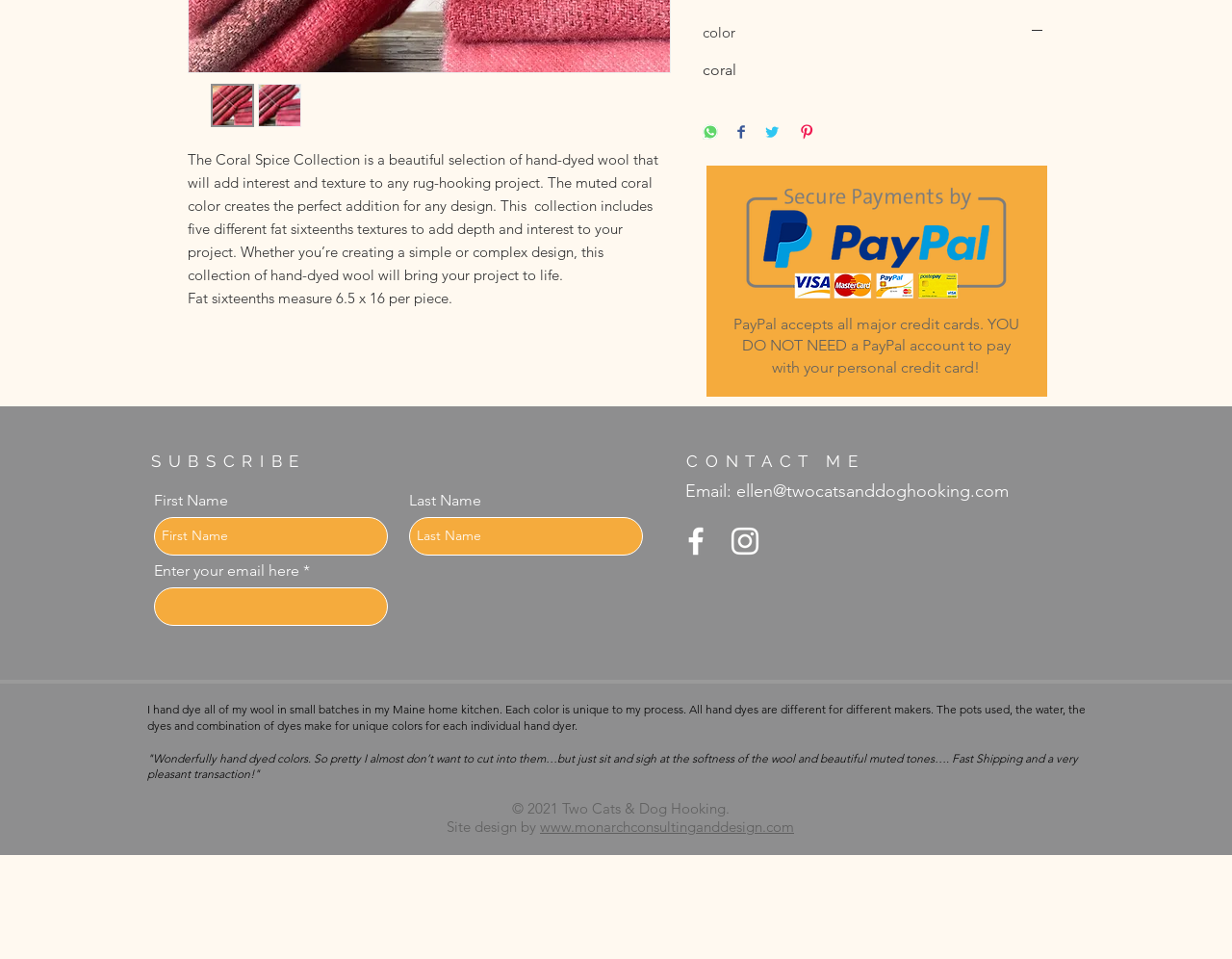Provide the bounding box coordinates of the HTML element described by the text: "Careers".

None